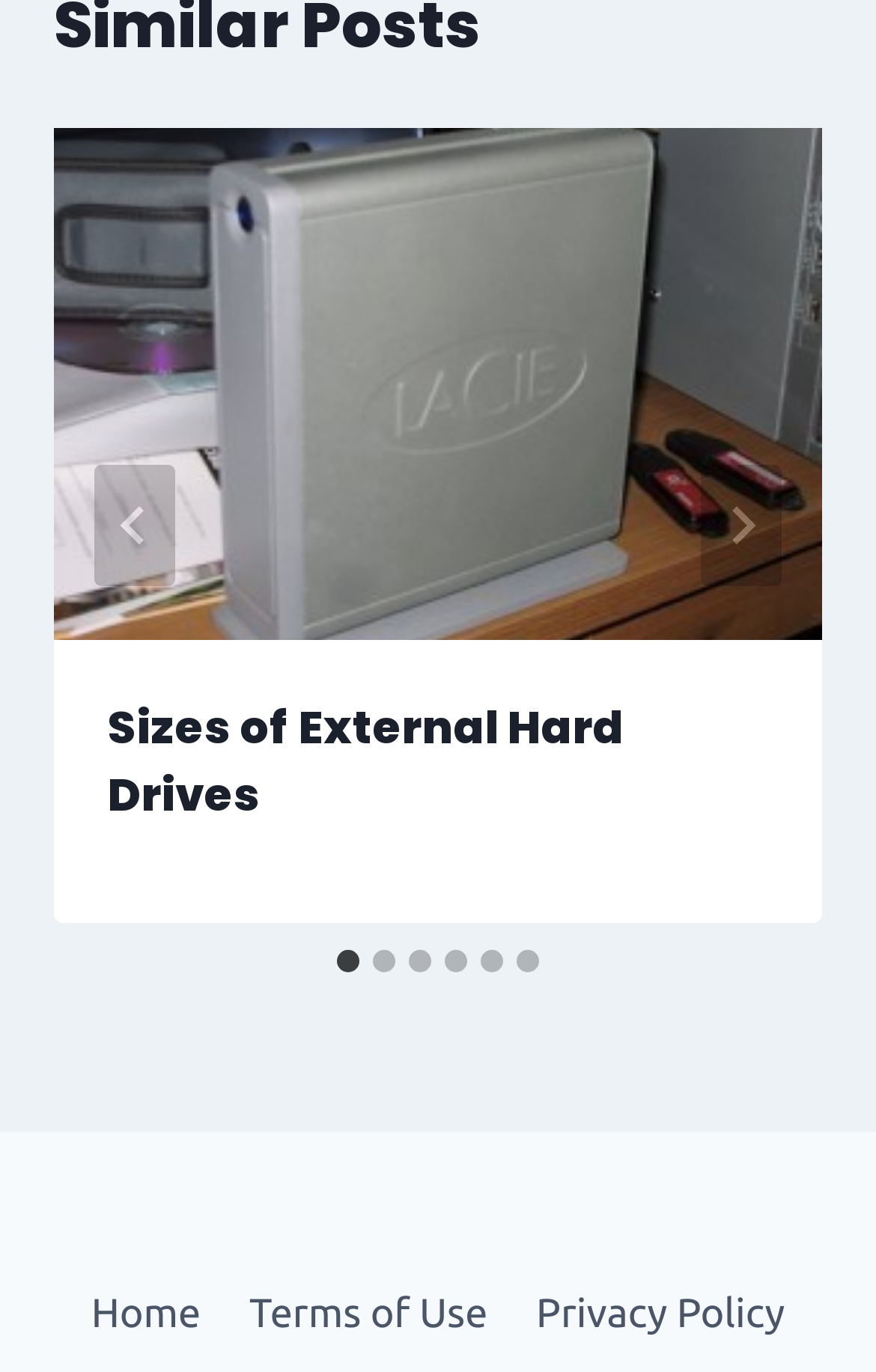What is the current slide number?
Please analyze the image and answer the question with as much detail as possible.

I determined the current slide number by looking at the tabpanel element with the text '1 of 6', which indicates that the current slide is the first one.